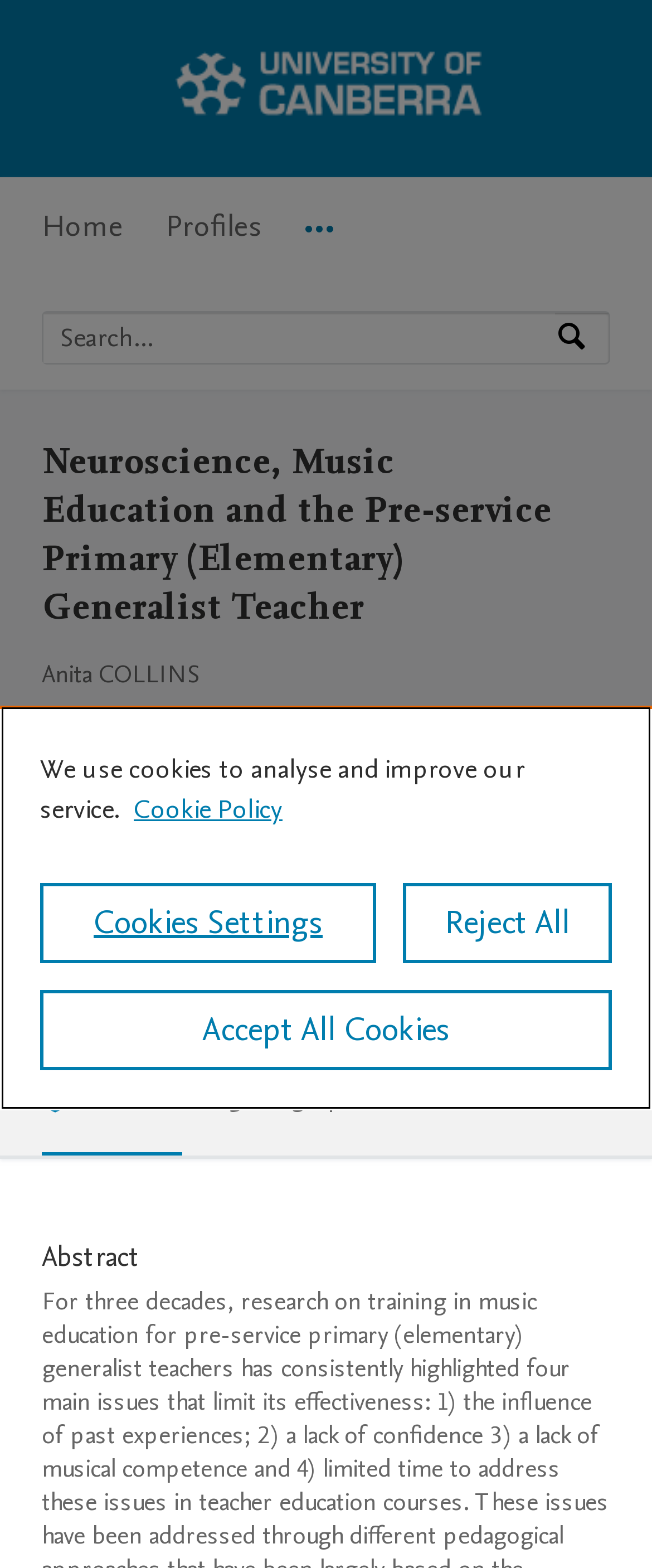Please identify the primary heading of the webpage and give its text content.

Neuroscience, Music Education and the Pre-service Primary (Elementary) Generalist Teacher